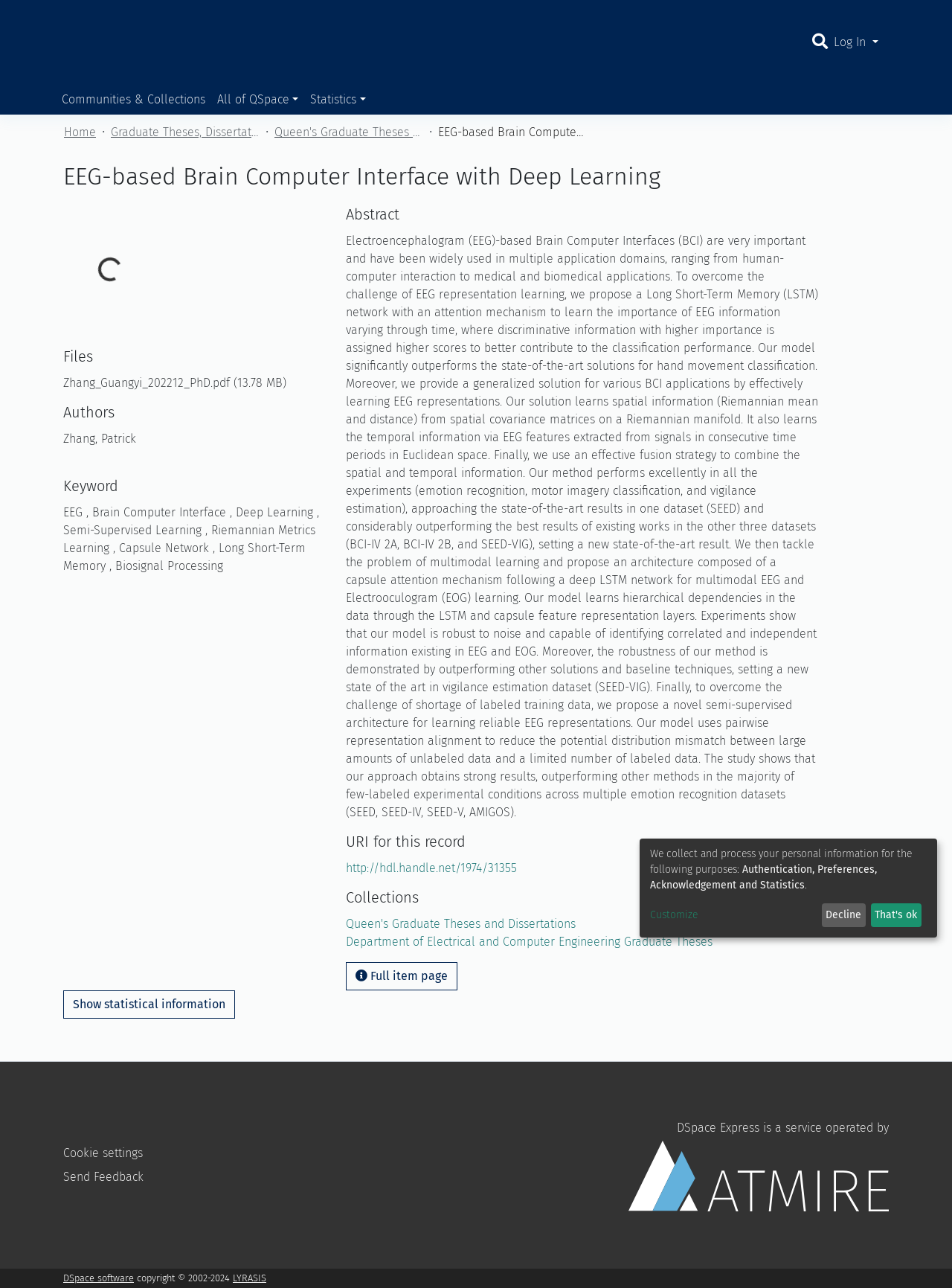Pinpoint the bounding box coordinates of the clickable area needed to execute the instruction: "View the full item page". The coordinates should be specified as four float numbers between 0 and 1, i.e., [left, top, right, bottom].

[0.363, 0.747, 0.48, 0.769]